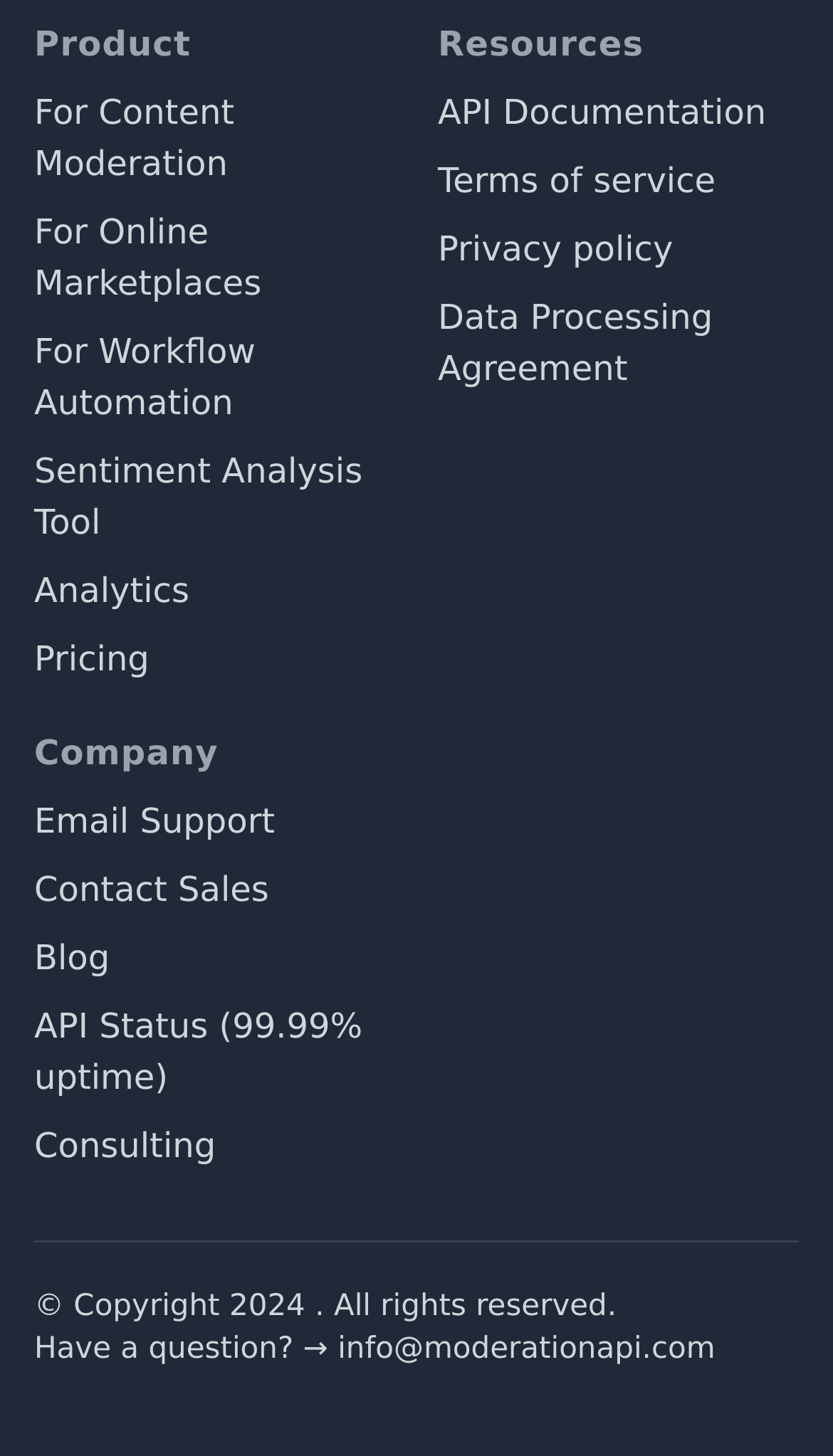Pinpoint the bounding box coordinates of the clickable area needed to execute the instruction: "explore business". The coordinates should be specified as four float numbers between 0 and 1, i.e., [left, top, right, bottom].

None